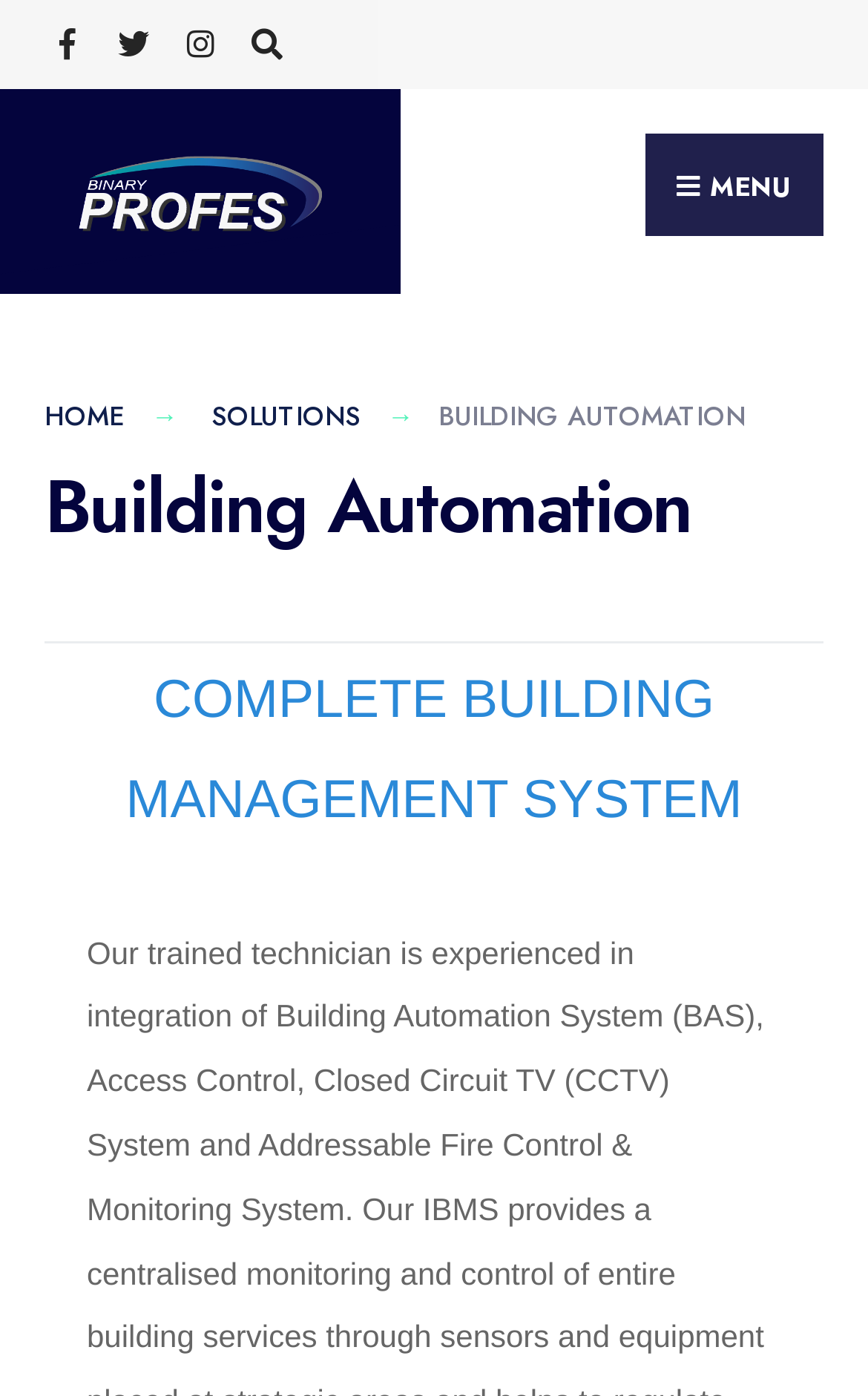Find the bounding box of the web element that fits this description: "Close Search Window".

[0.872, 0.048, 0.923, 0.08]